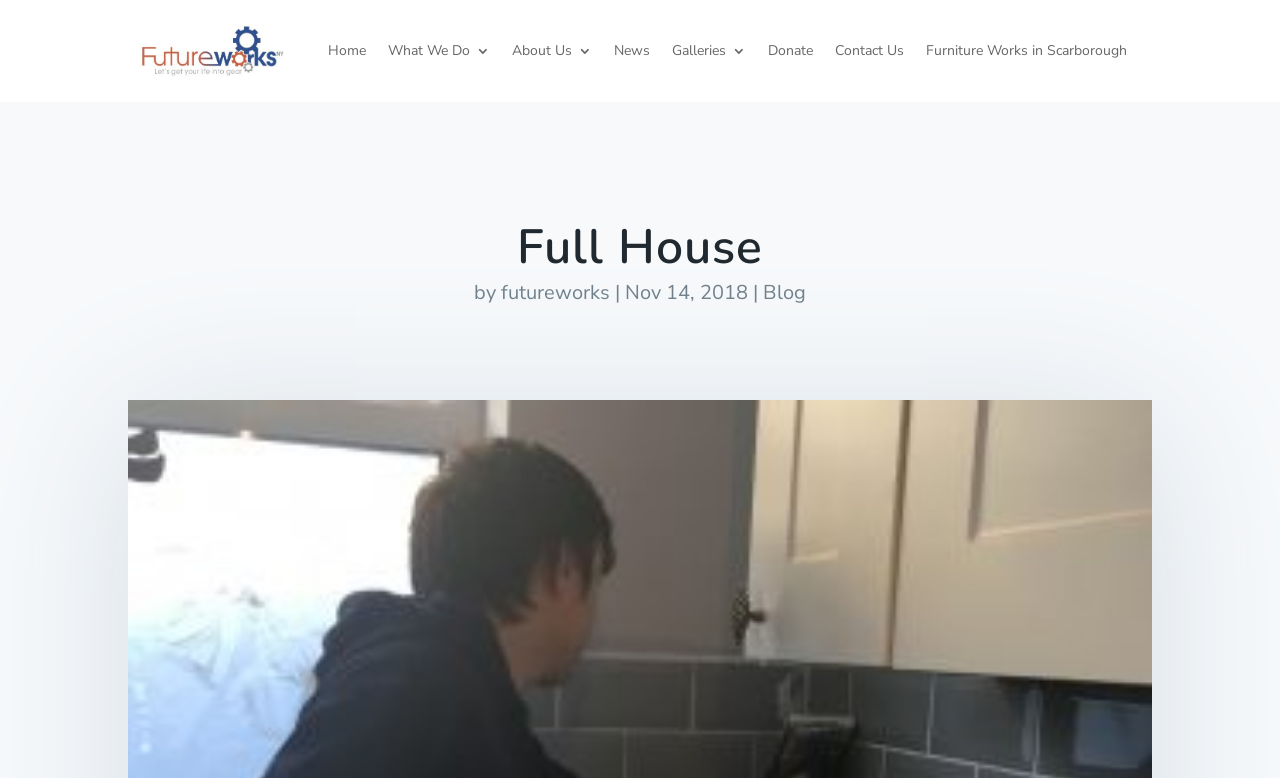What is the organization's name?
Answer the question with just one word or phrase using the image.

Full House